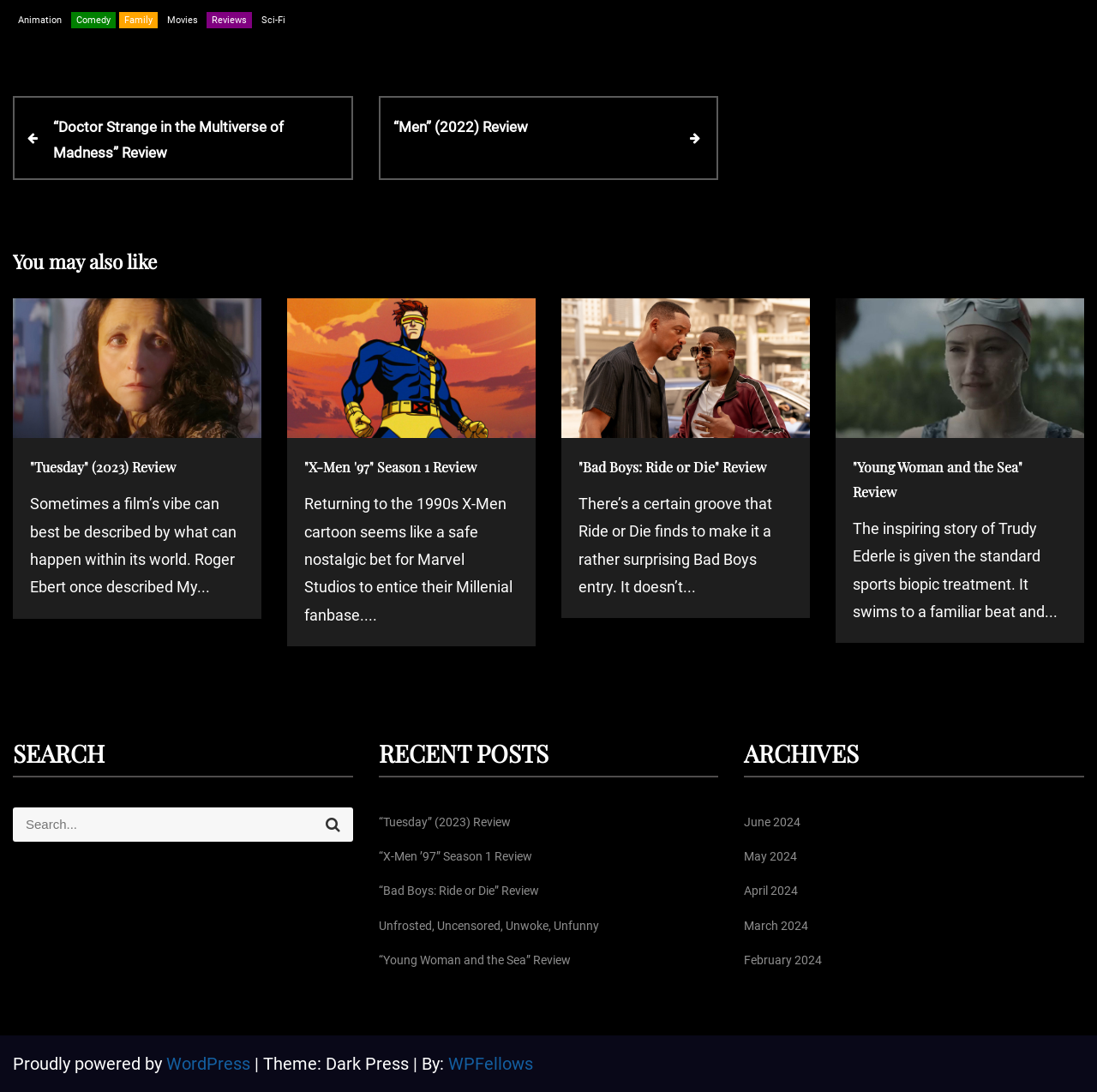Provide your answer to the question using just one word or phrase: What is the purpose of the search box?

To search for posts